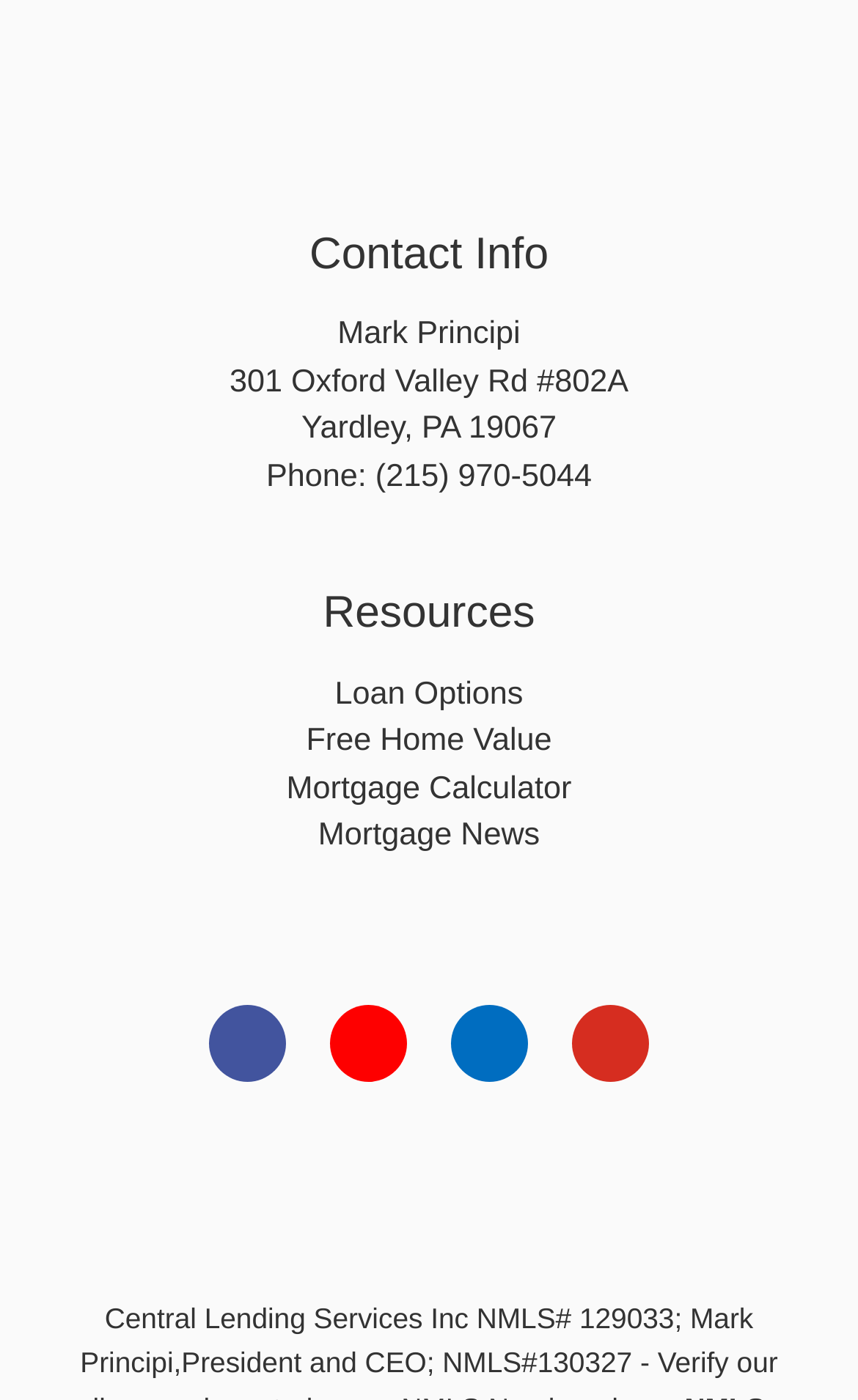Review the image closely and give a comprehensive answer to the question: What is the zip code of the contact person's address?

The contact information section of the webpage contains the address '301 Oxford Valley Rd #802A, Yardley, PA 19067'. The zip code is '19067' which is the answer to this question.